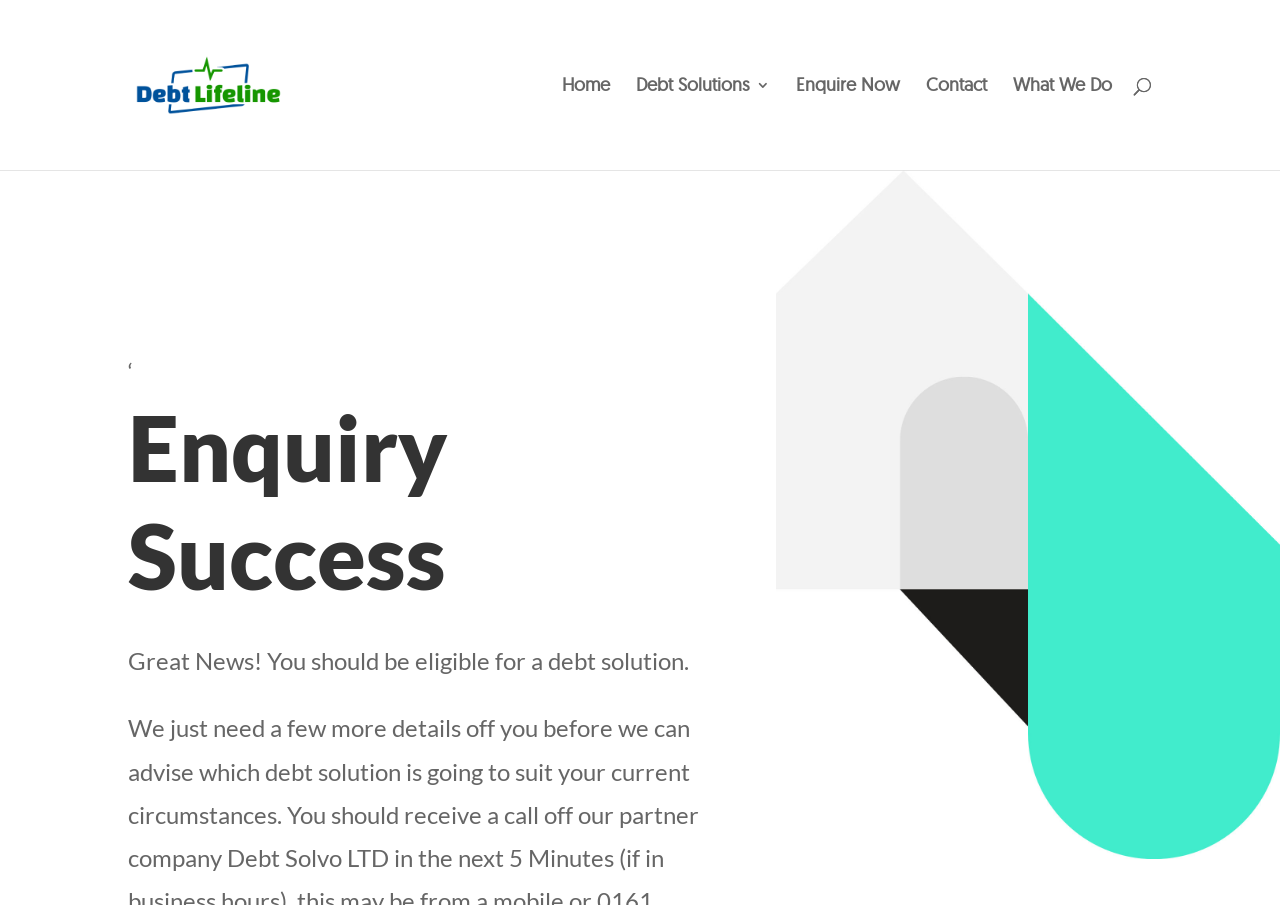Please reply with a single word or brief phrase to the question: 
What is the purpose of the website?

Debt Solutions